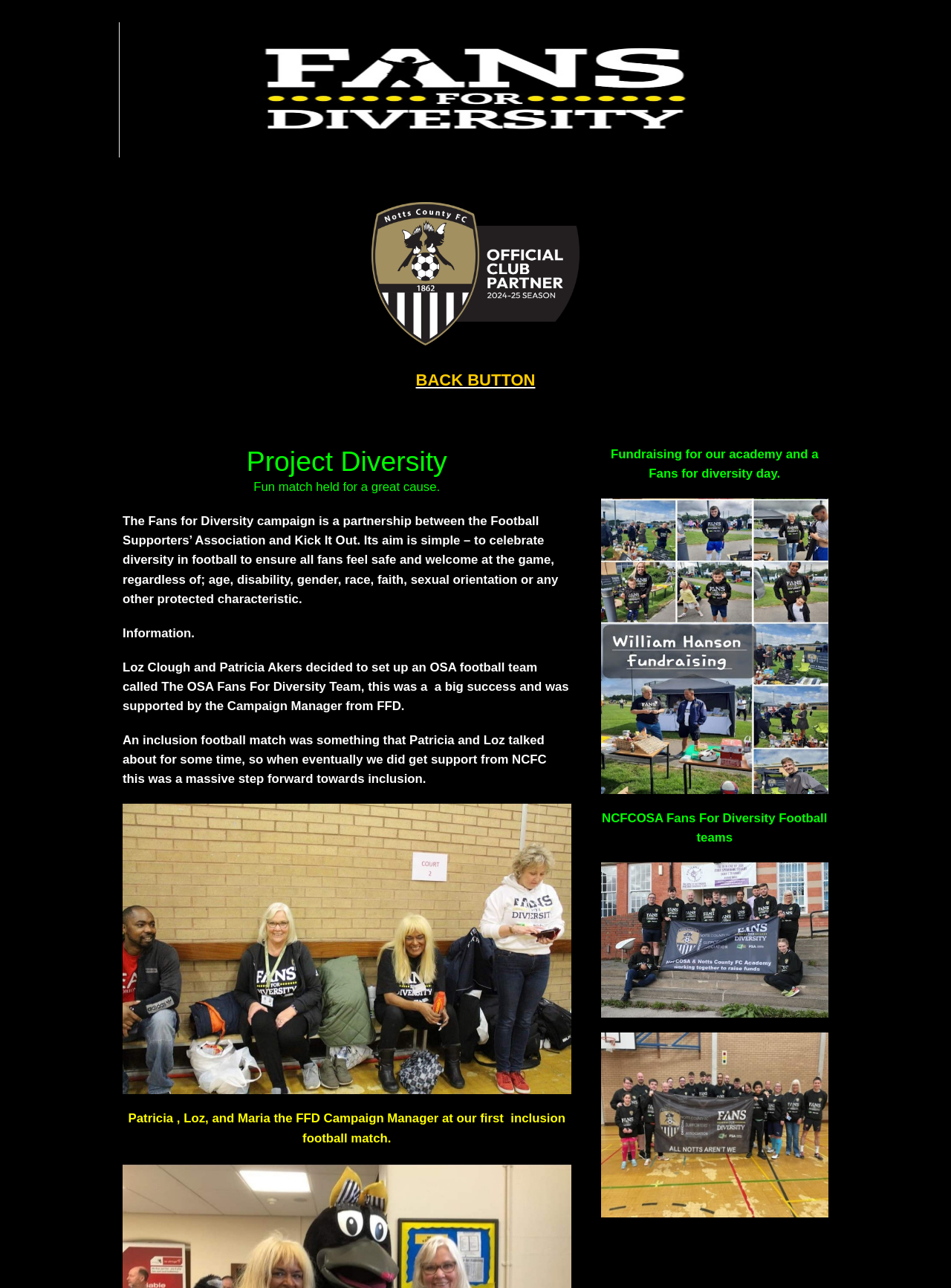Describe all the key features of the webpage in detail.

The webpage is about the "Project Diversity" campaign, which is a partnership between the Football Supporters' Association and Kick It Out. The page features several figures, including images, at the top, middle, and bottom sections. 

At the top, there are two figures side by side, followed by a "BACK BUTTON" link. Below the link, the heading "Project Diversity" is centered, with the text "Fun match held for a great cause" written below it. 

A longer paragraph of text explains the aim of the campaign, which is to celebrate diversity in football and ensure all fans feel safe and welcome at the game, regardless of their characteristics. 

Below this text, there are three sections of static text, describing the setup of an OSA football team called The OSA Fans For Diversity Team, an inclusion football match, and the support received from NCFC. 

An image is placed below these sections, showing Patricia, Loz, and Maria the FFD Campaign Manager at the first inclusion football match. The image has a caption with the same text. 

Further down, there is a section of text about fundraising for the academy and a Fans for diversity day. Below this, there are three figures, likely images, with a heading "NCFCOSA Fans For Diversity Football teams" above the middle figure.